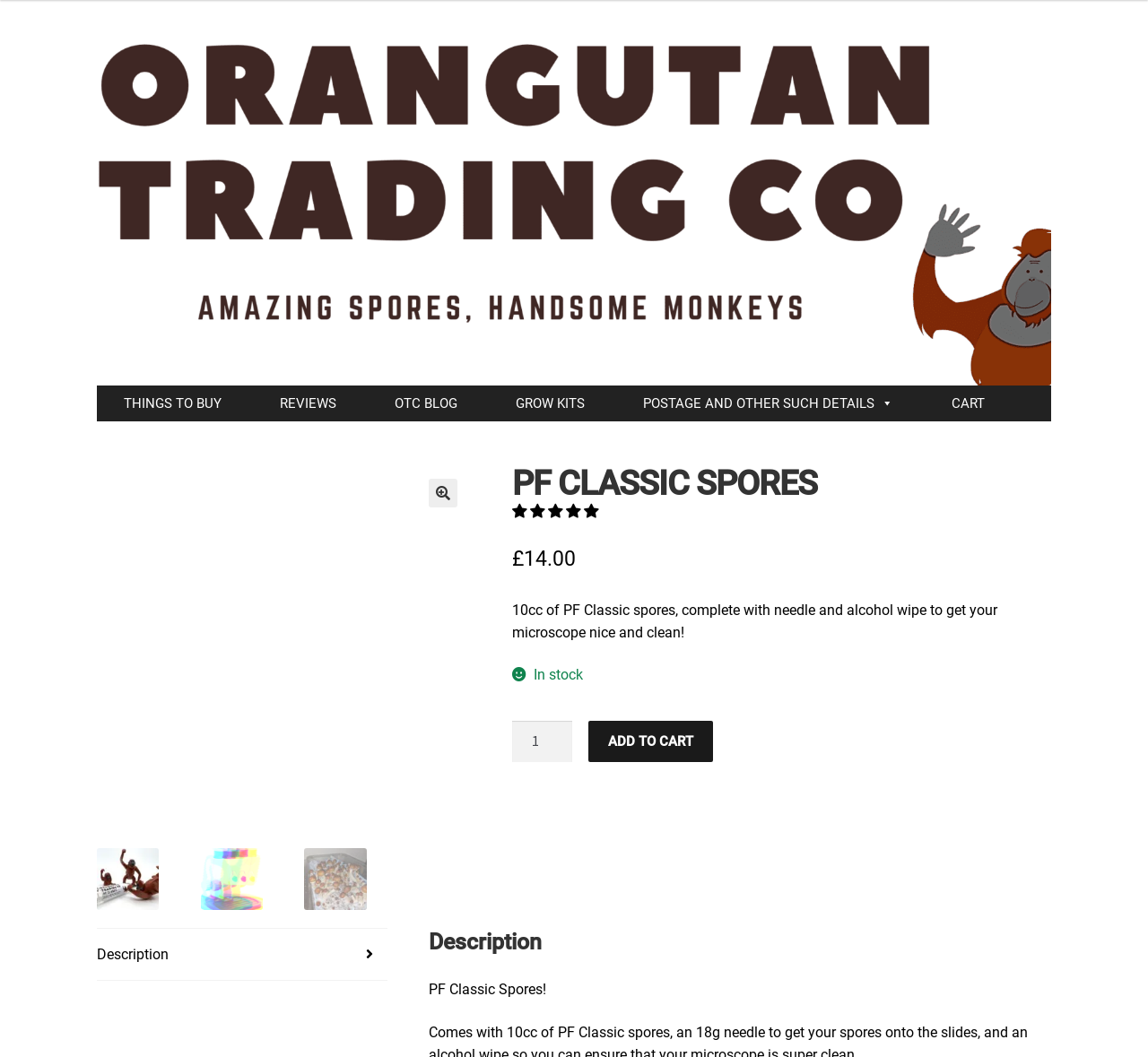Determine the bounding box coordinates for the region that must be clicked to execute the following instruction: "Click the 'Orangutan Trading Co' logo".

[0.084, 0.021, 0.916, 0.364]